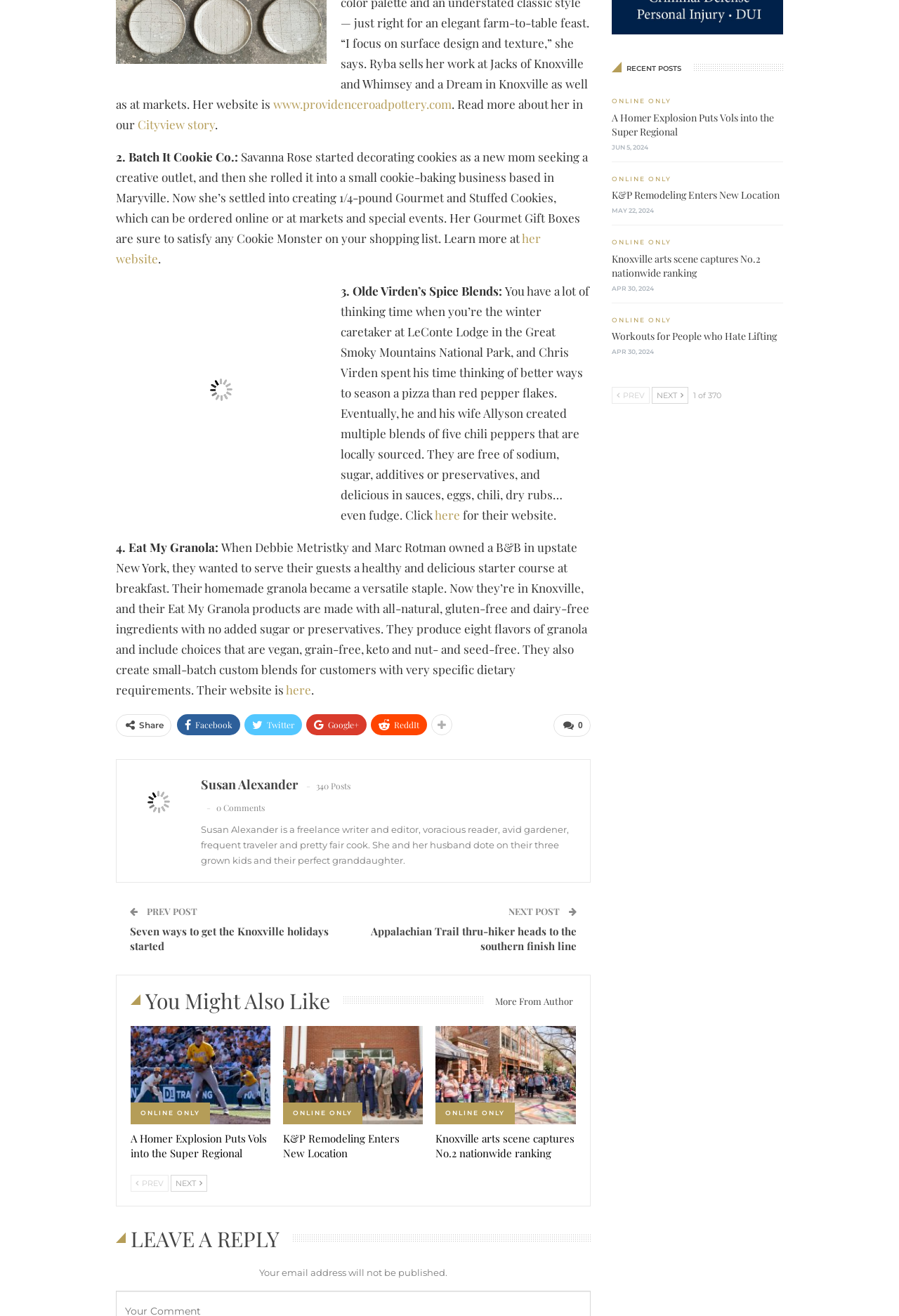What is the name of the granola business?
Provide an in-depth answer to the question, covering all aspects.

I found the answer by looking at the text 'Eat My Granola: When Debbie Metristky and Marc Rotman owned a B&B in upstate New York, they wanted to serve their guests a healthy and delicious starter course at breakfast.' which is located in the middle of the webpage, indicating that Eat My Granola is the business that creates granola.